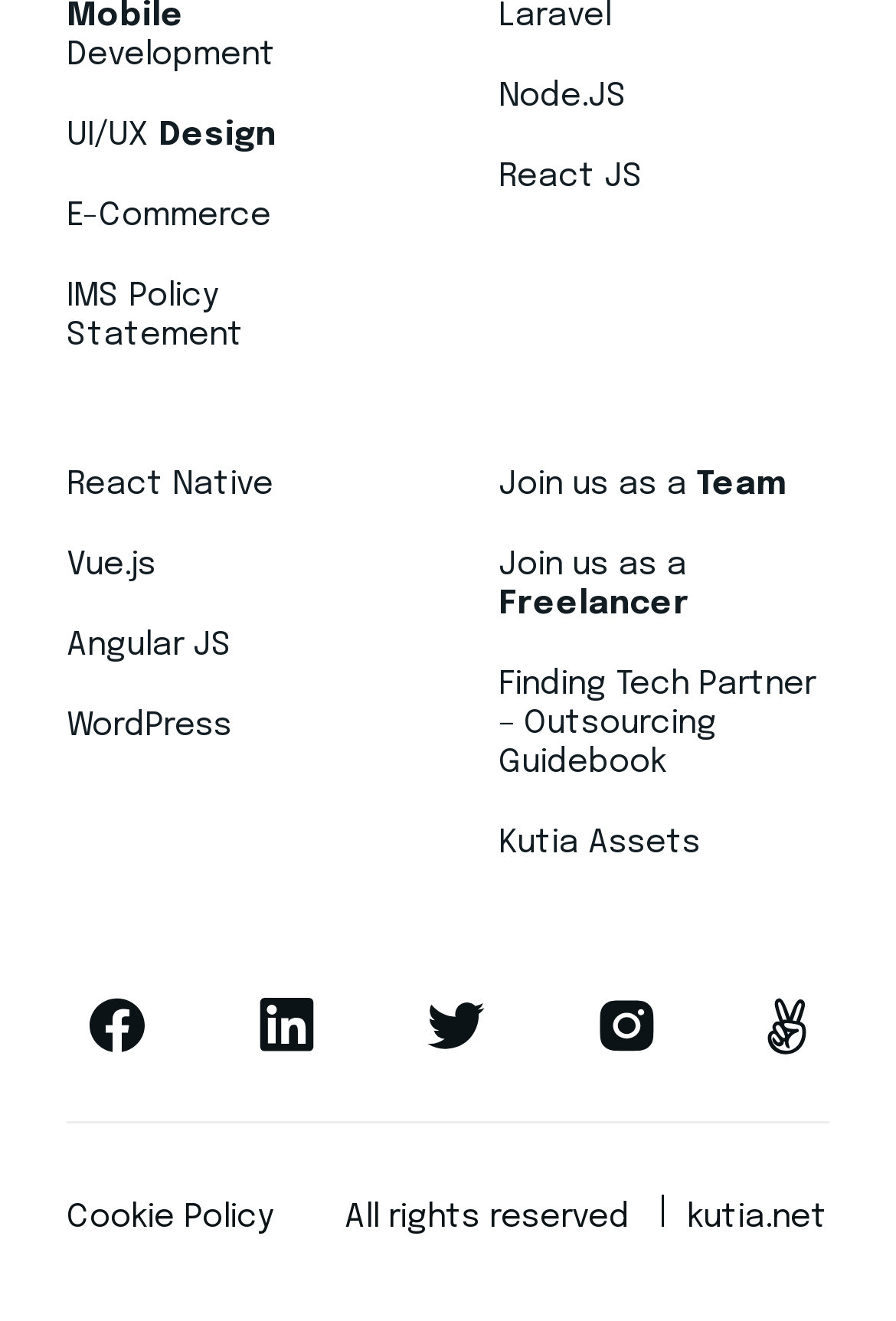Identify the bounding box coordinates necessary to click and complete the given instruction: "Learn about UI/UX Design".

[0.074, 0.091, 0.308, 0.115]